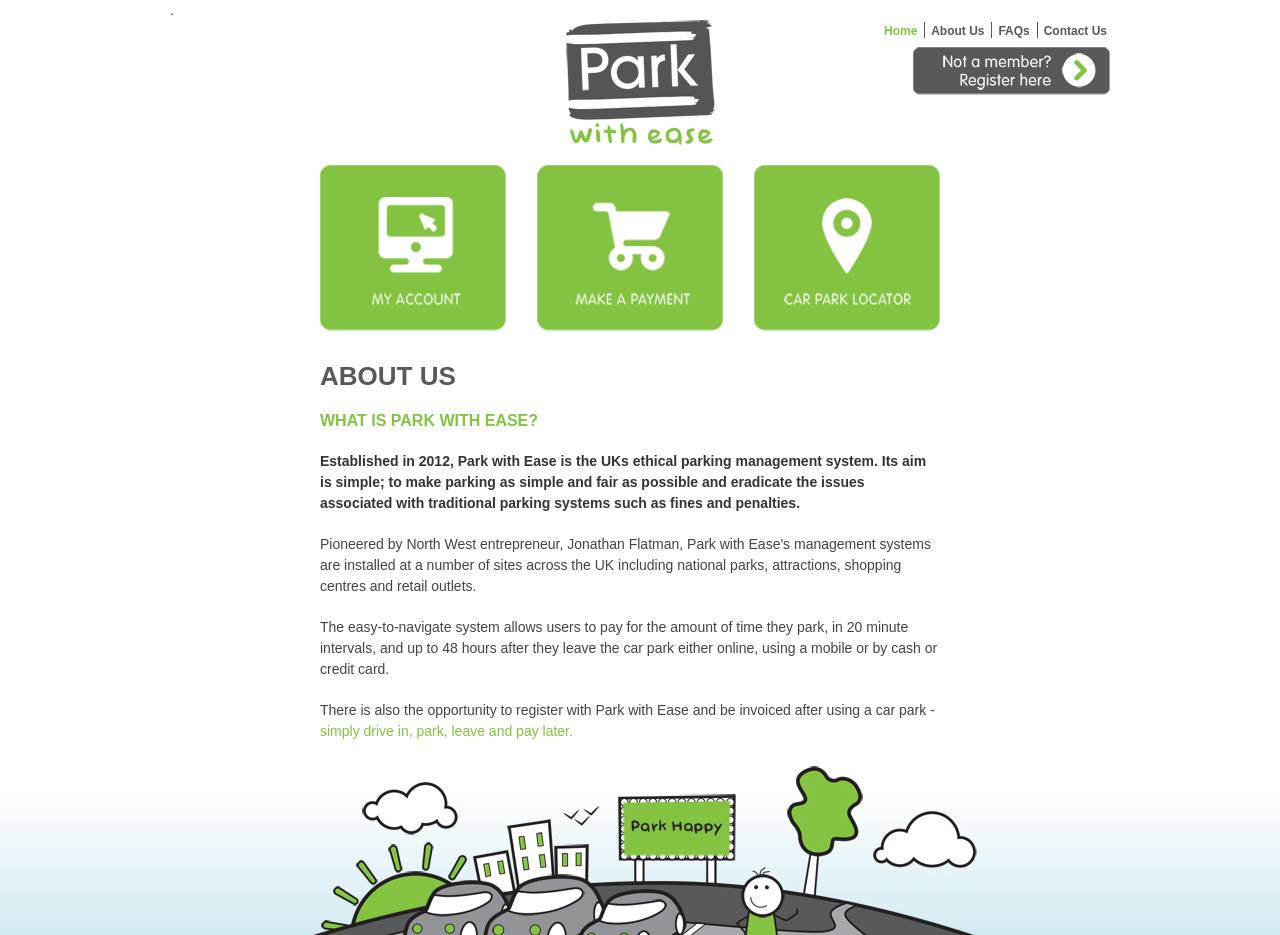Give an in-depth explanation of the webpage layout and content.

The webpage is about Park with Ease, a parking management system. At the top, there is a logo with the text "Park with Ease" and an image with the same name. Below the logo, there are five navigation links: "Home", "About Us", "FAQs", "Contact Us", and "Not a member? Register here". The "Not a member? Register here" link has an accompanying image.

On the left side of the page, there are three links: "My account", "Make a payment", and "Car park locator", each with an associated image. Below these links, there are three headings: "ABOUT US", "WHAT IS PARK WITH EASE?", and a paragraph of text that describes the purpose and benefits of Park with Ease. The text explains that the system aims to make parking simple and fair, and allows users to pay for parking in 20-minute intervals up to 48 hours after leaving the car park.

The text also mentions the option to register with Park with Ease and be invoiced after using a car park, with the convenience of simply driving in, parking, leaving, and paying later. Overall, the webpage provides an introduction to Park with Ease and its features, with a focus on its benefits and ease of use.